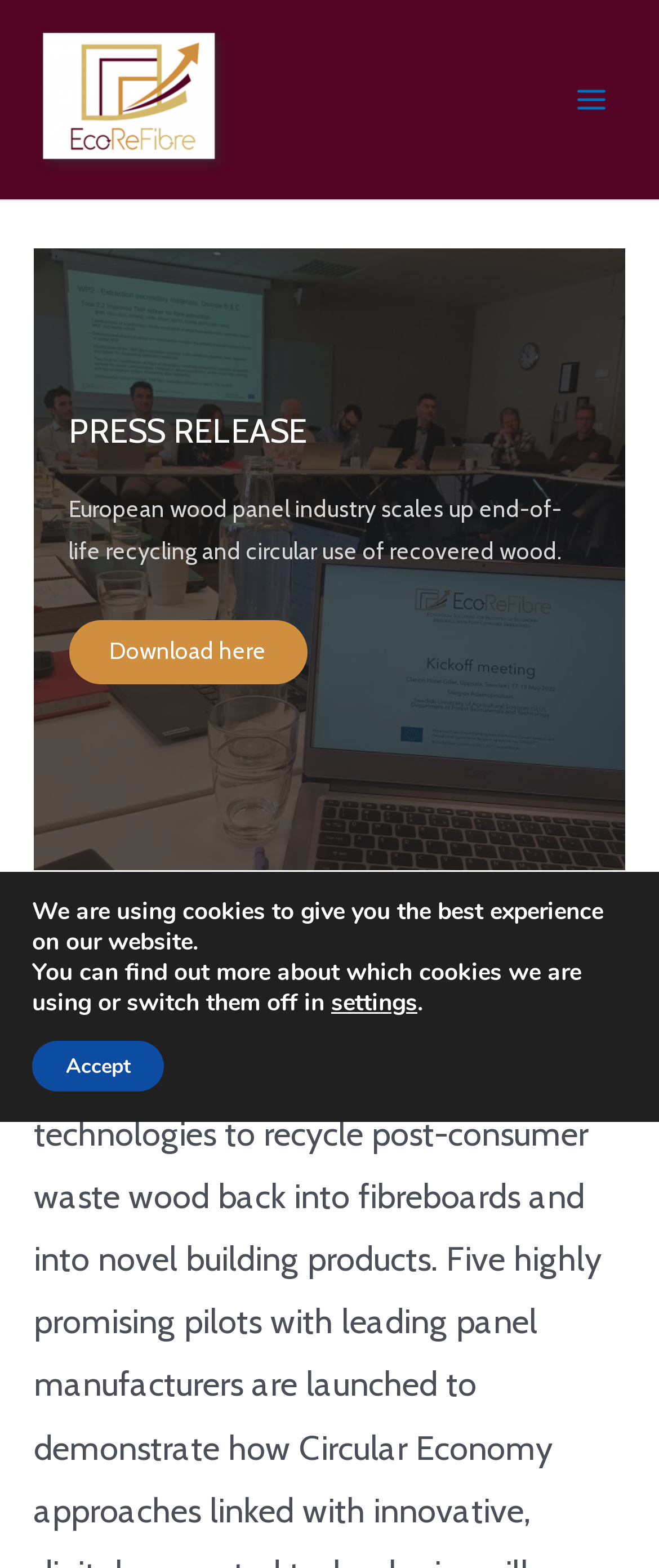Give a short answer to this question using one word or a phrase:
What is the main topic of the press release?

End-of-life recycling